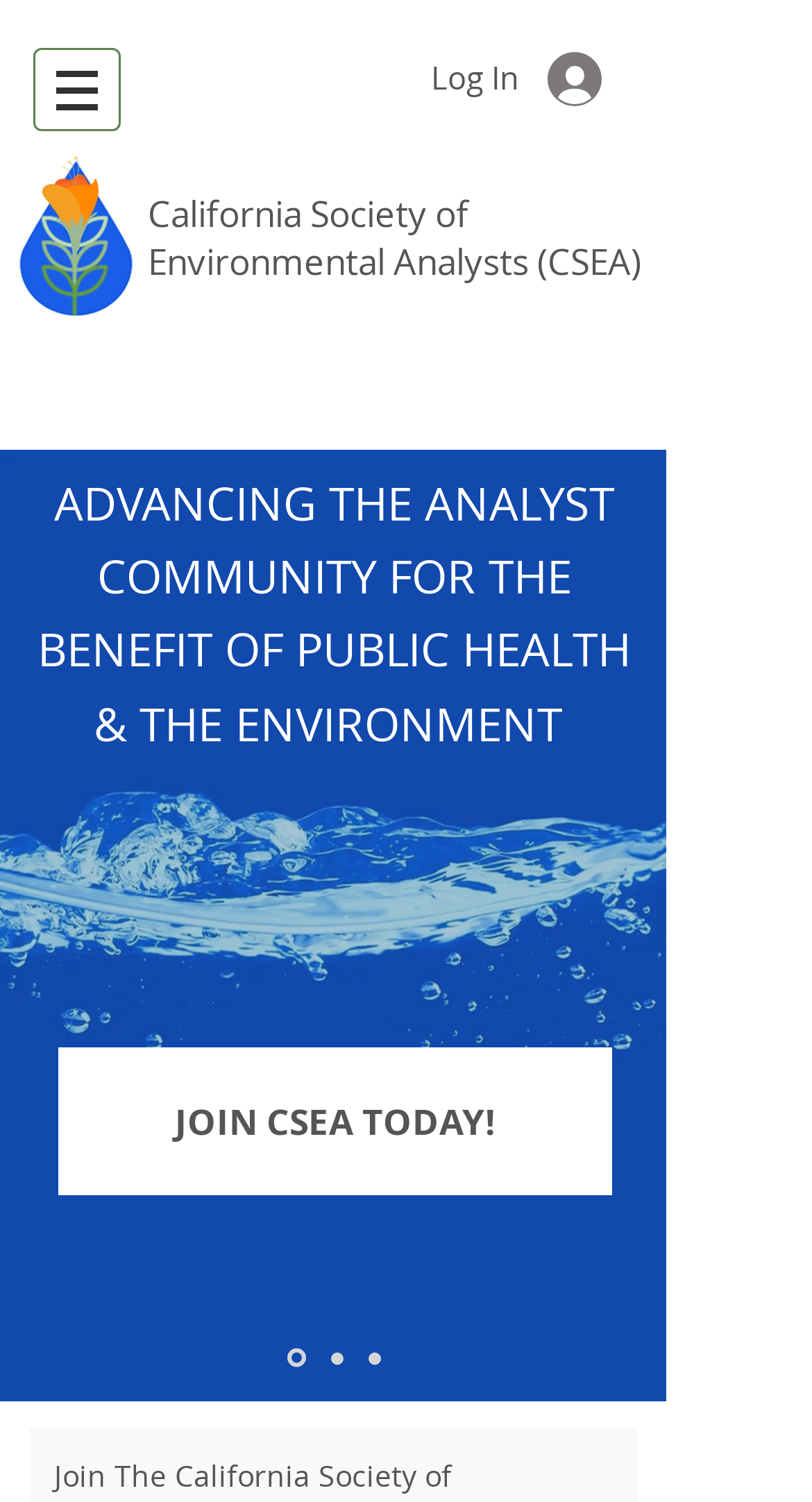Determine the webpage's heading and output its text content.

California Society of